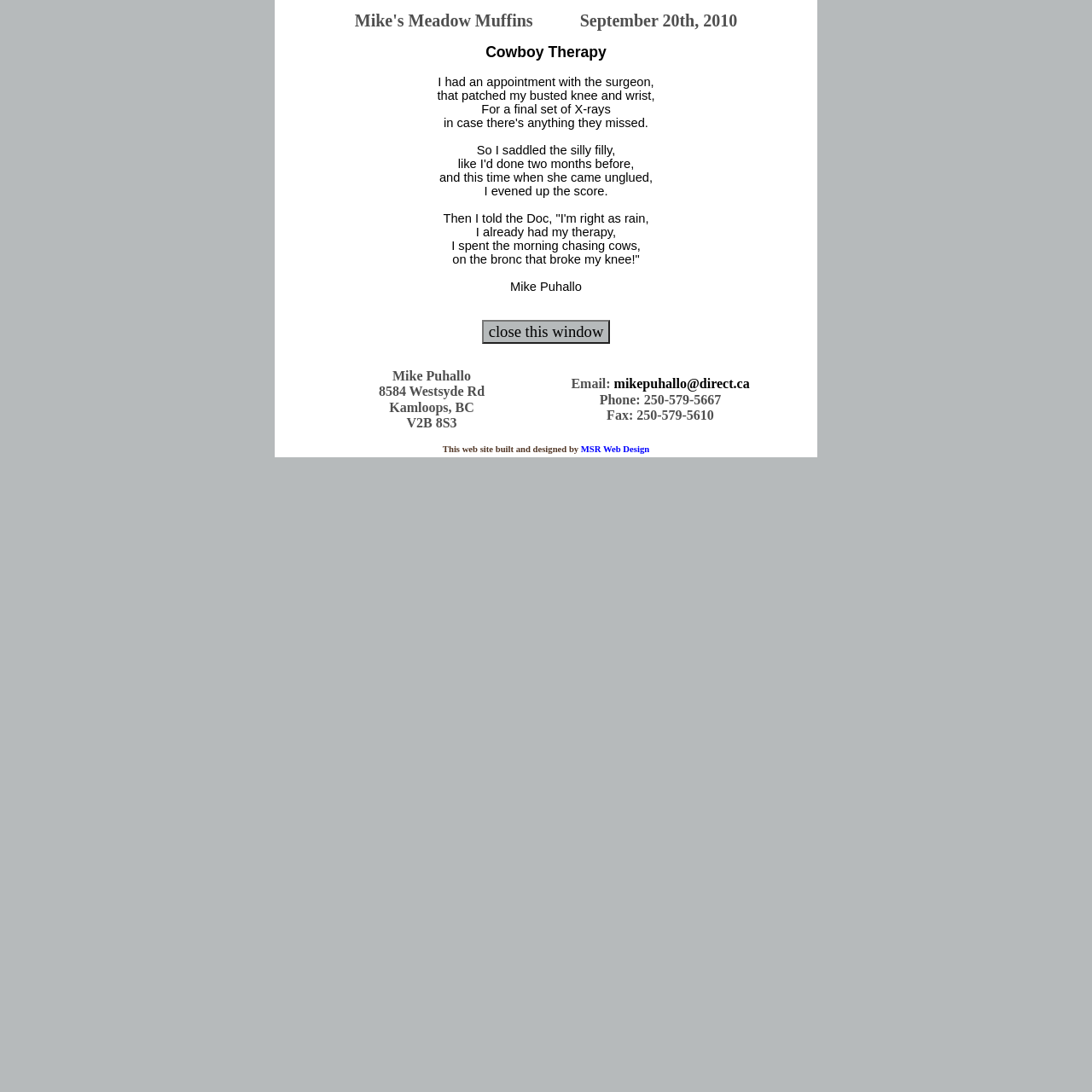Provide the bounding box coordinates of the UI element that matches the description: "mikepuhallo@direct.ca".

[0.562, 0.345, 0.686, 0.358]